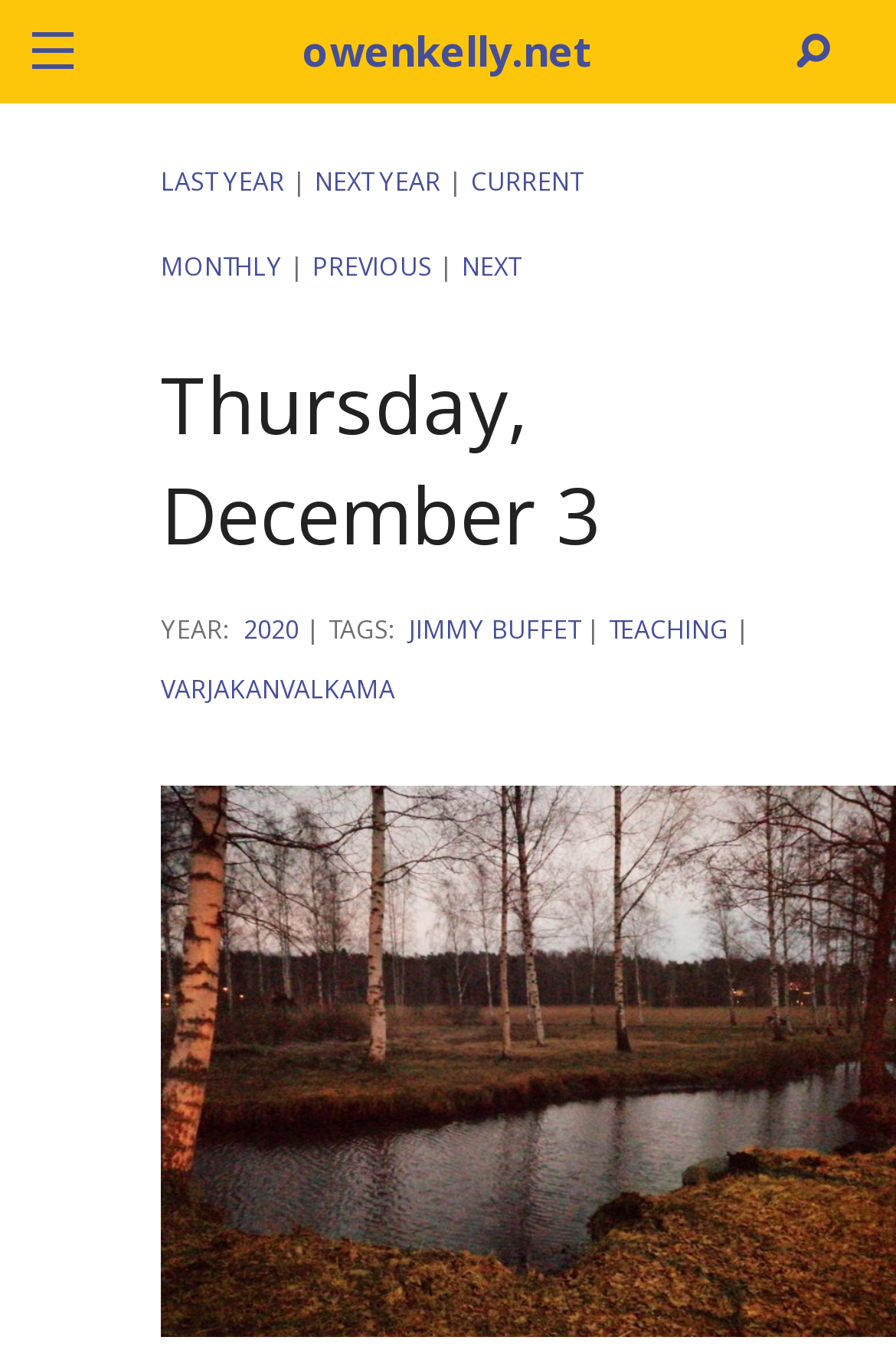Locate the bounding box of the UI element based on this description: "NEXT YEAR". Provide four float numbers between 0 and 1 as [left, top, right, bottom].

[0.351, 0.121, 0.492, 0.147]